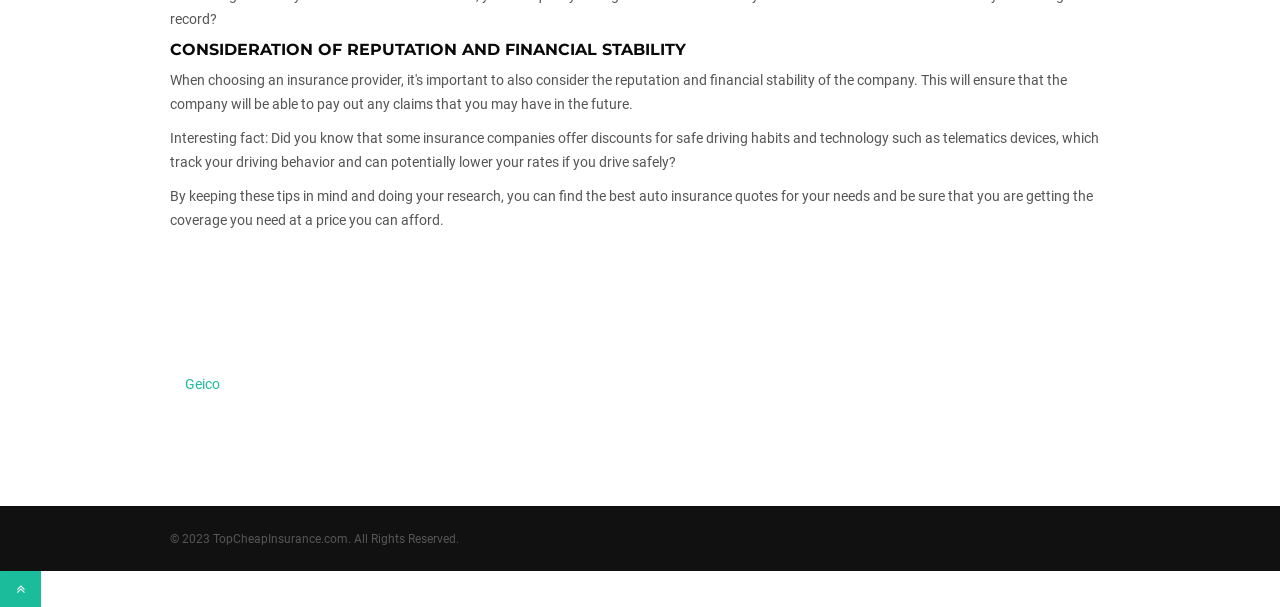Please examine the image and answer the question with a detailed explanation:
What is the topic of consideration?

The topic of consideration is mentioned in the heading 'CONSIDERATION OF REPUTATION AND FINANCIAL STABILITY' which is located at the top of the webpage, indicating that the webpage is discussing the importance of considering reputation and financial stability in a particular context.